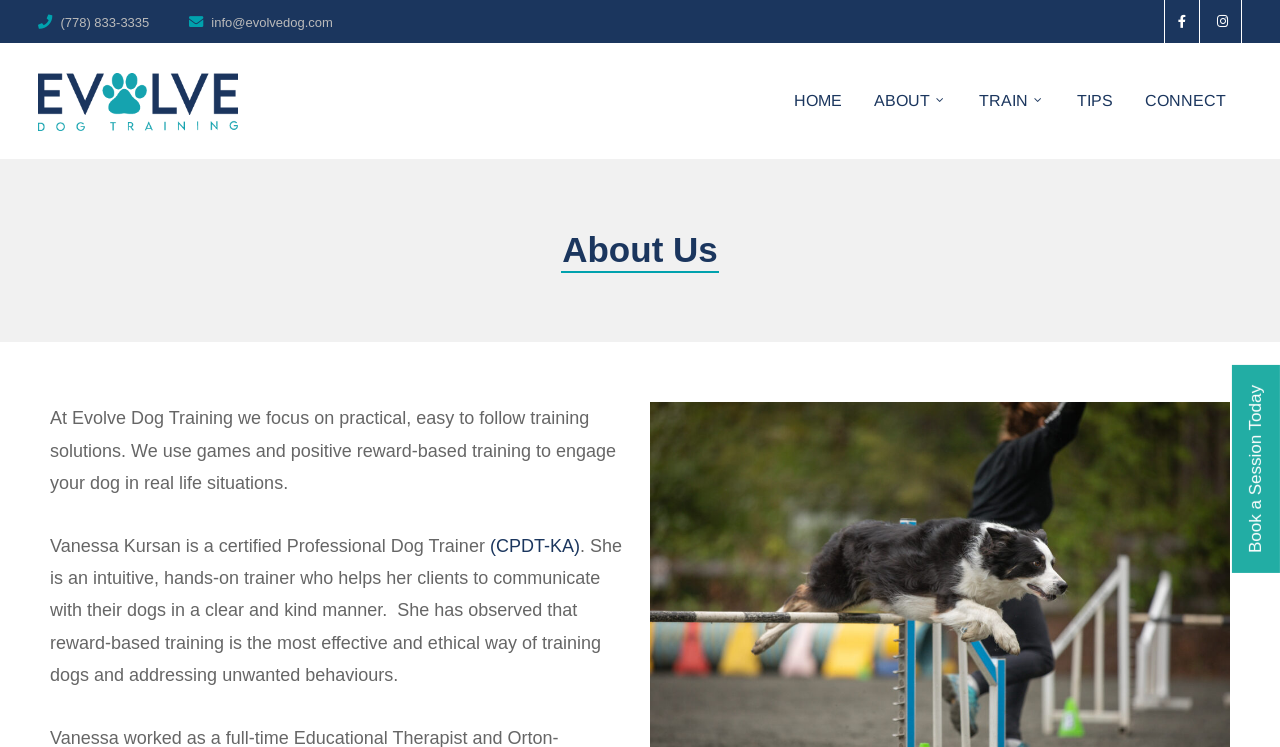Provide the bounding box coordinates for the specified HTML element described in this description: "title="Evolve Dog Training"". The coordinates should be four float numbers ranging from 0 to 1, in the format [left, top, right, bottom].

[0.03, 0.058, 0.186, 0.195]